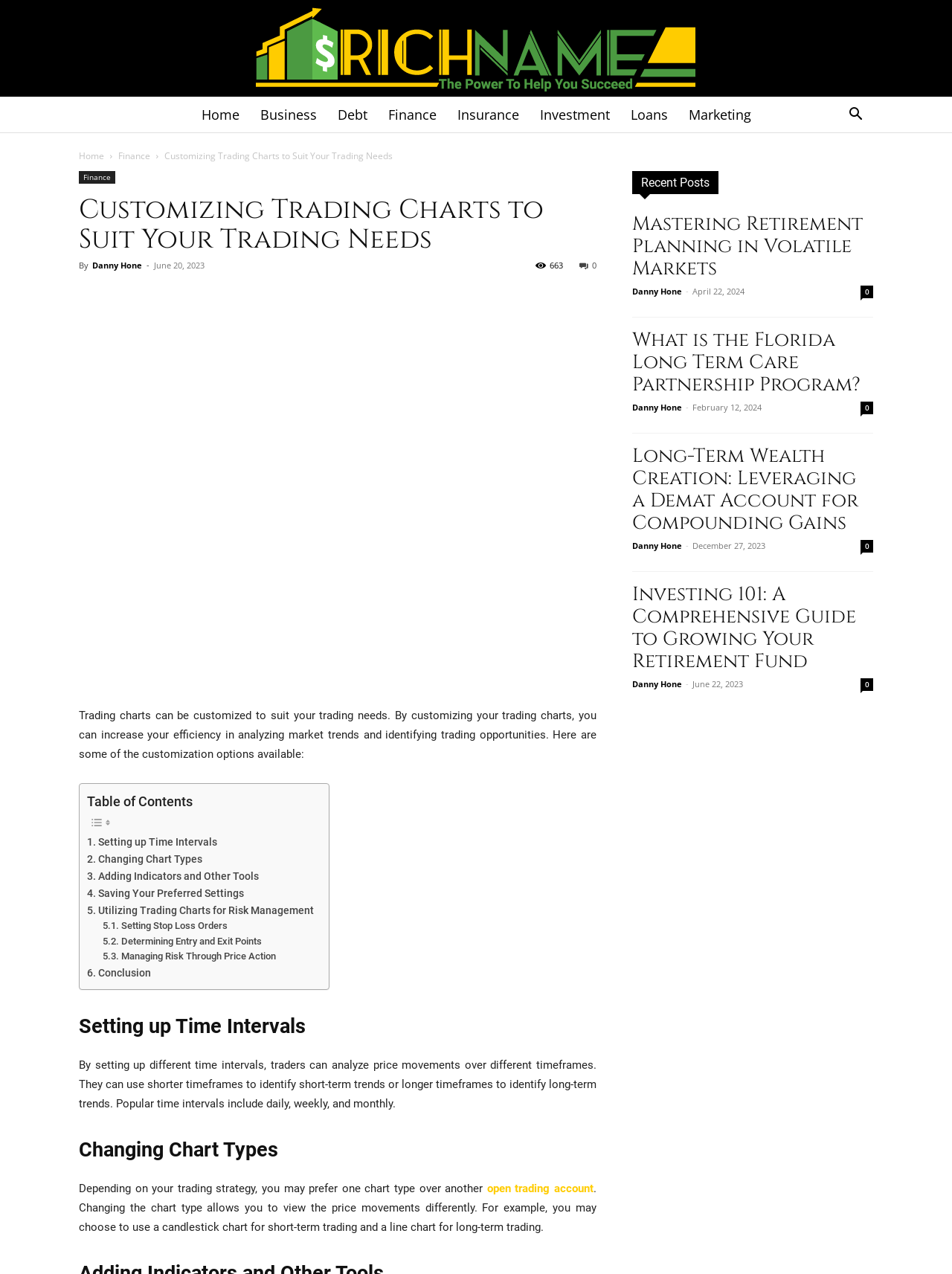Examine the screenshot and answer the question in as much detail as possible: What are the options for customizing trading charts?

The webpage provides a list of customization options, including setting up time intervals, changing chart types, adding indicators and other tools, saving preferred settings, and utilizing trading charts for risk management, which suggests that these are the various options available for customizing trading charts.